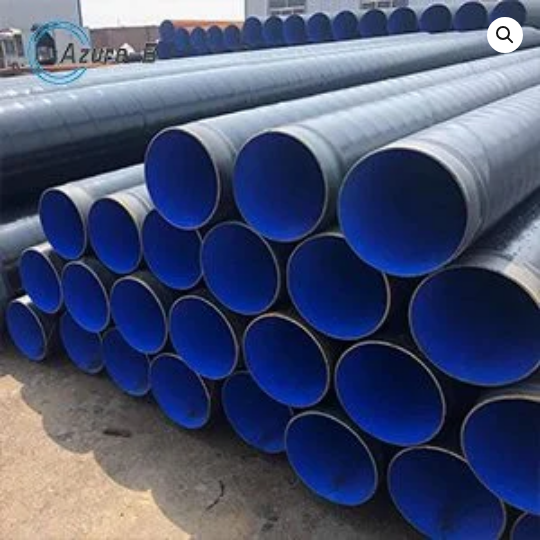Explain the content of the image in detail.

The image showcases a stack of steel pipes with a distinctive blue inner lining, prominently featuring their cylindrical openings. These pipes are arranged in an orderly manner, highlighting their uniformity and robust construction, essential for various industrial applications. The blue interior suggests they may be designed for corrosion resistance, likely making them suitable for transporting fluids in challenging environments. The backdrop hints at an industrial setting, indicative of their intended use in manufacturing or construction. This type of pipe, often referenced in context with anti-corrosion measures like 3PE (three-layer polyethylene), emphasizes durability and reliability in pipeline systems.